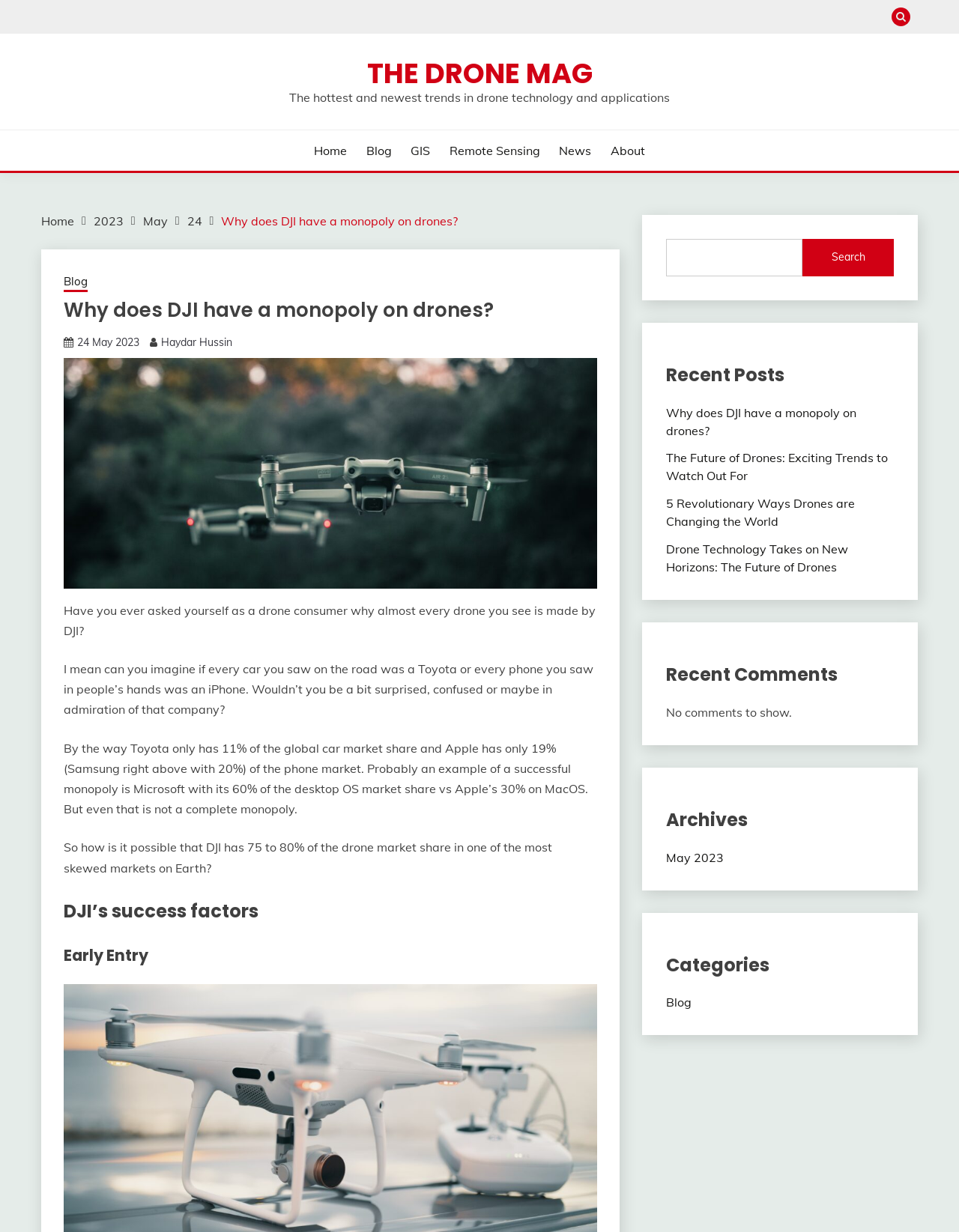Can you find and provide the title of the webpage?

Why does DJI have a monopoly on drones?